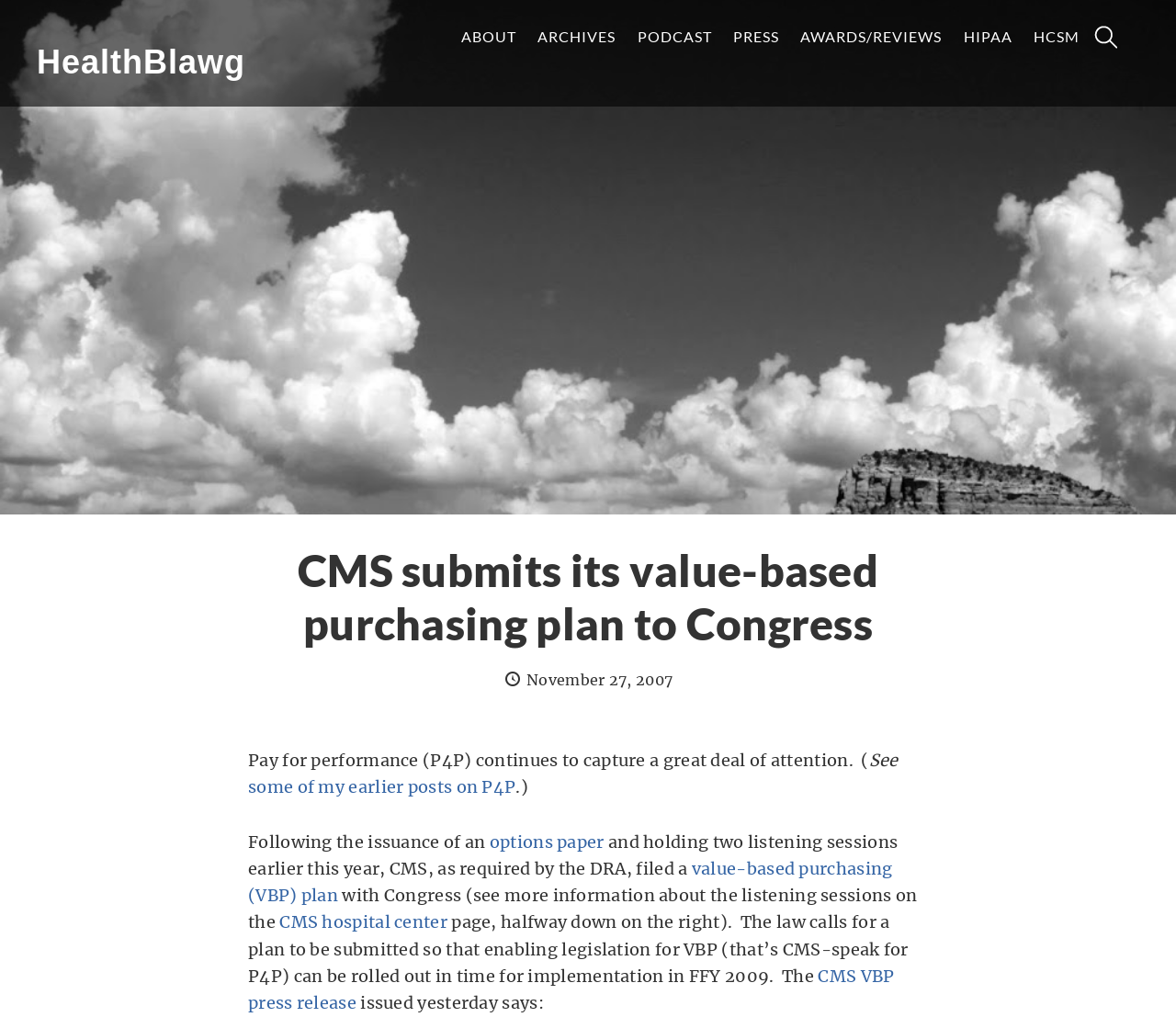Locate the heading on the webpage and return its text.

CMS submits its value-based purchasing plan to Congress